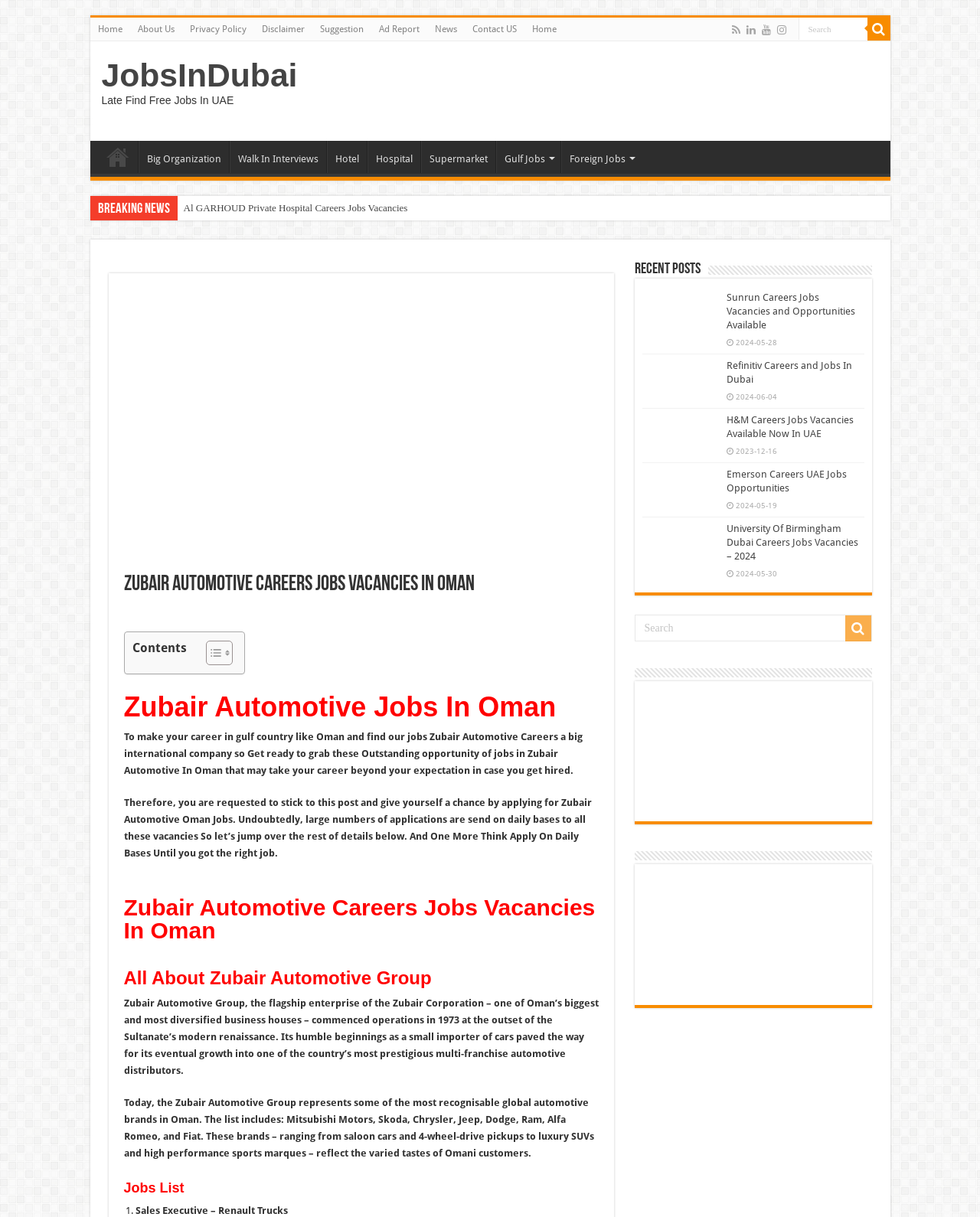Determine the bounding box coordinates of the section I need to click to execute the following instruction: "Click on Zubair Automotive Careers Jobs Vacancies In Oman". Provide the coordinates as four float numbers between 0 and 1, i.e., [left, top, right, bottom].

[0.126, 0.472, 0.611, 0.489]